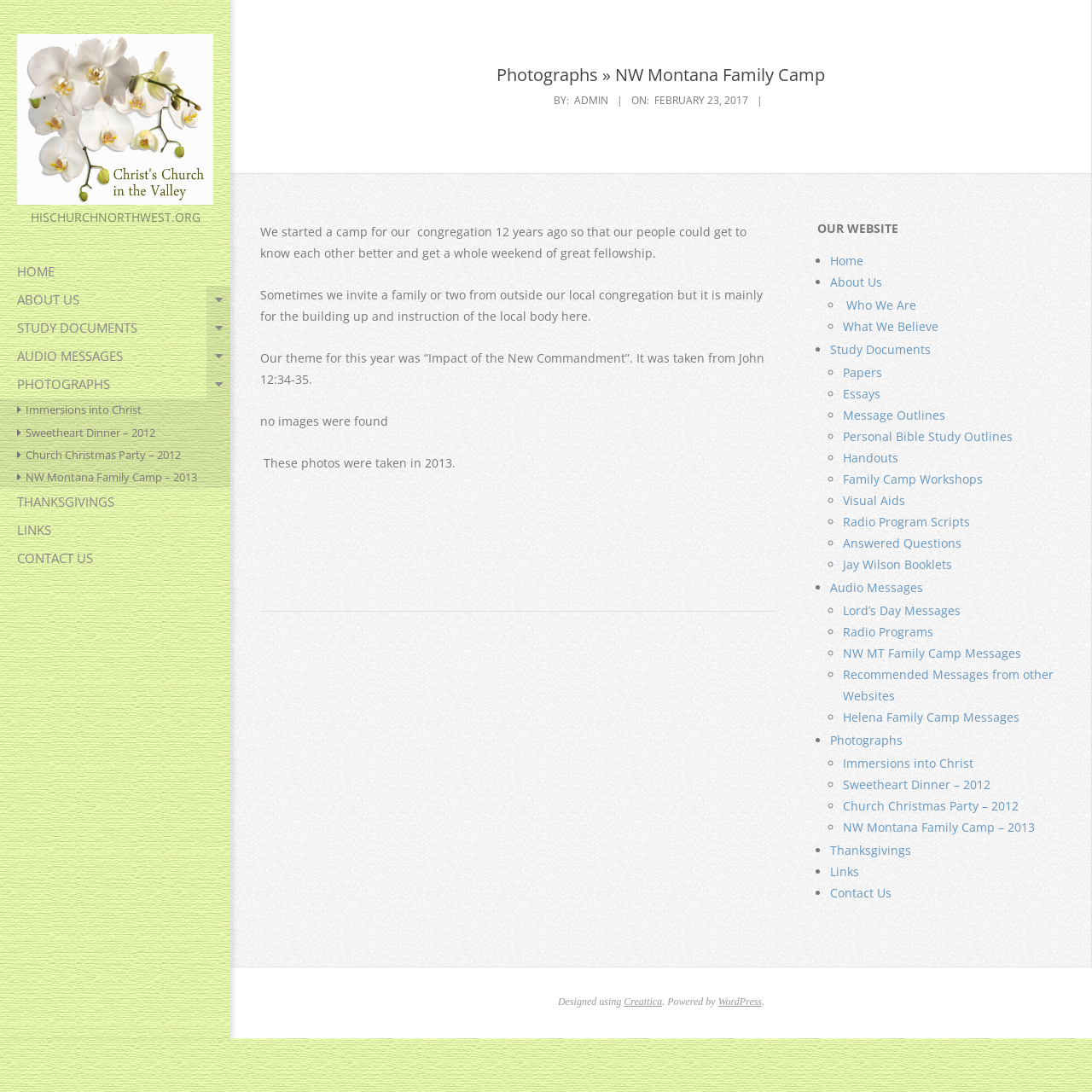Describe the webpage in detail, including text, images, and layout.

The webpage is about NW Montana Family Camp, a Christian camp for congregation members. At the top, there is a link and a heading with the website's name, "HISCHURCHNORTHWEST.ORG". Below this, there is a primary navigation menu with links to various sections of the website, including "HOME", "ABOUT US", "STUDY DOCUMENTS", "AUDIO MESSAGES", "PHOTOGRAPHS", and "CONTACT US".

On the left side of the page, there is a heading "Photographs » NW Montana Family Camp" followed by a description of the camp, which is a gathering for congregation members to get to know each other better and have a weekend of fellowship. The theme of the camp is "Impact of the New Commandment" from John 12:34-35.

Below the description, there are several paragraphs of text discussing the camp, including the fact that it is mainly for the local congregation but sometimes invites families from outside. There is also a mention that no images were found, but there are photos taken in 2013.

On the right side of the page, there is a complementary section with a heading "OUR WEBSITE" and a list of links to various sections of the website, including "Home", "About Us", "Study Documents", "Audio Messages", and "Photographs". Each of these links has sub-links to more specific topics, such as "Papers", "Essays", and "Message Outlines" under "Study Documents", and "Lord’s Day Messages" and "Radio Programs" under "Audio Messages".